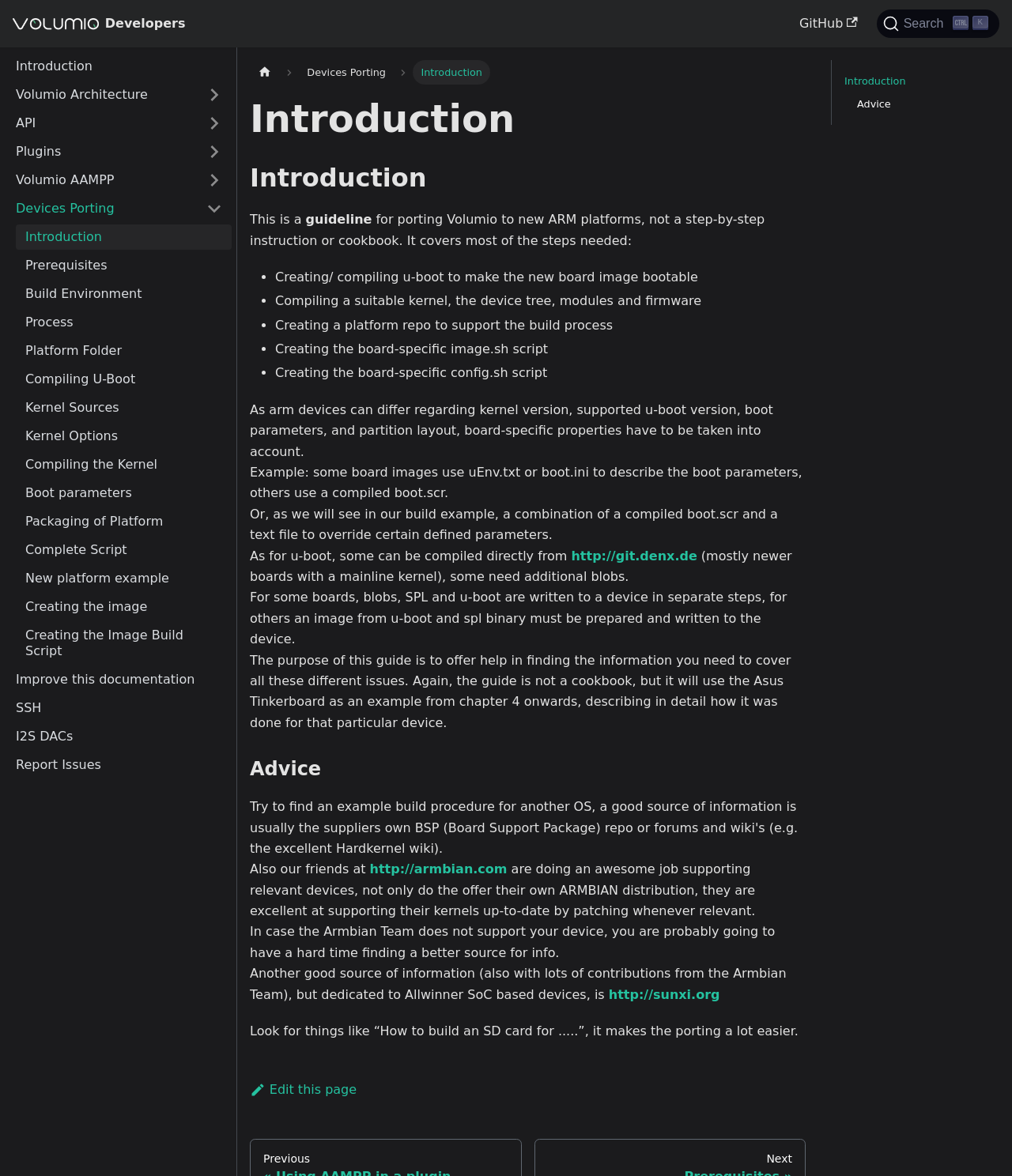What is the purpose of this guide according to the text?
Using the visual information, answer the question in a single word or phrase.

to offer help in finding the information